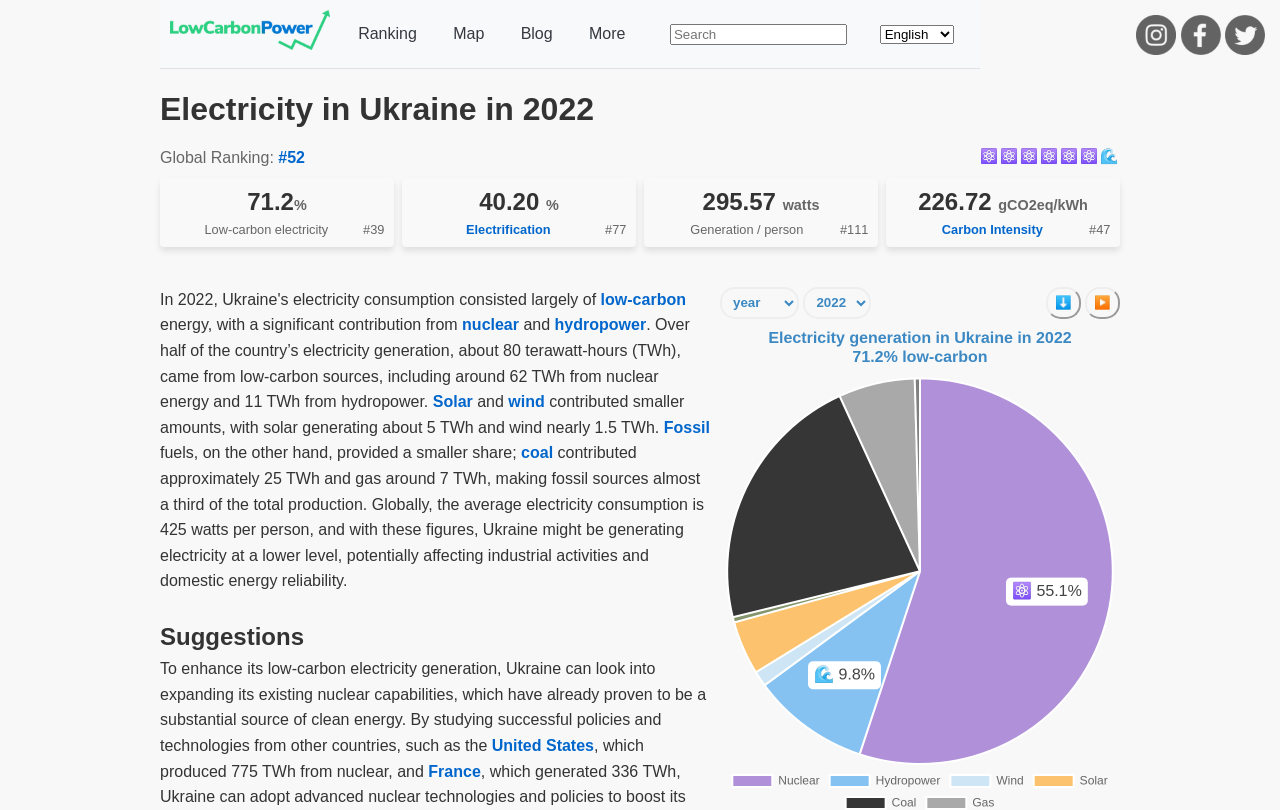What is the main source of low-carbon electricity in Ukraine?
Based on the screenshot, provide a one-word or short-phrase response.

Nuclear energy